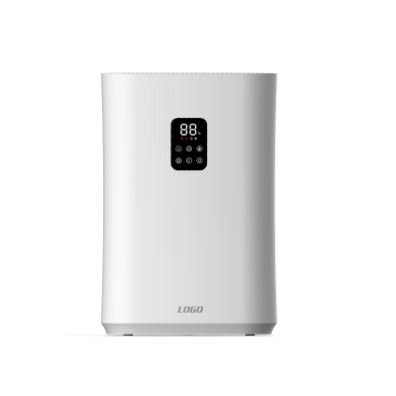Summarize the image with a detailed caption.

This image features a sleek, modern air purifier, designed with a smooth white exterior that blends seamlessly into contemporary home decor. The device is prominently outfitted with a digital display, showcasing an illuminated numeric readout (88) that likely indicates air quality or other operational metrics. Below the display, there are a series of control buttons arranged in a user-friendly layout, providing access to various settings and features. At the base of the purifier, the brand logo is elegantly positioned, reinforcing its identity as a quality appliance in the realm of home air management. This product is part of the DS00-22096 Clio model series, which emphasizes advanced filtration technology to enhance indoor air quality.